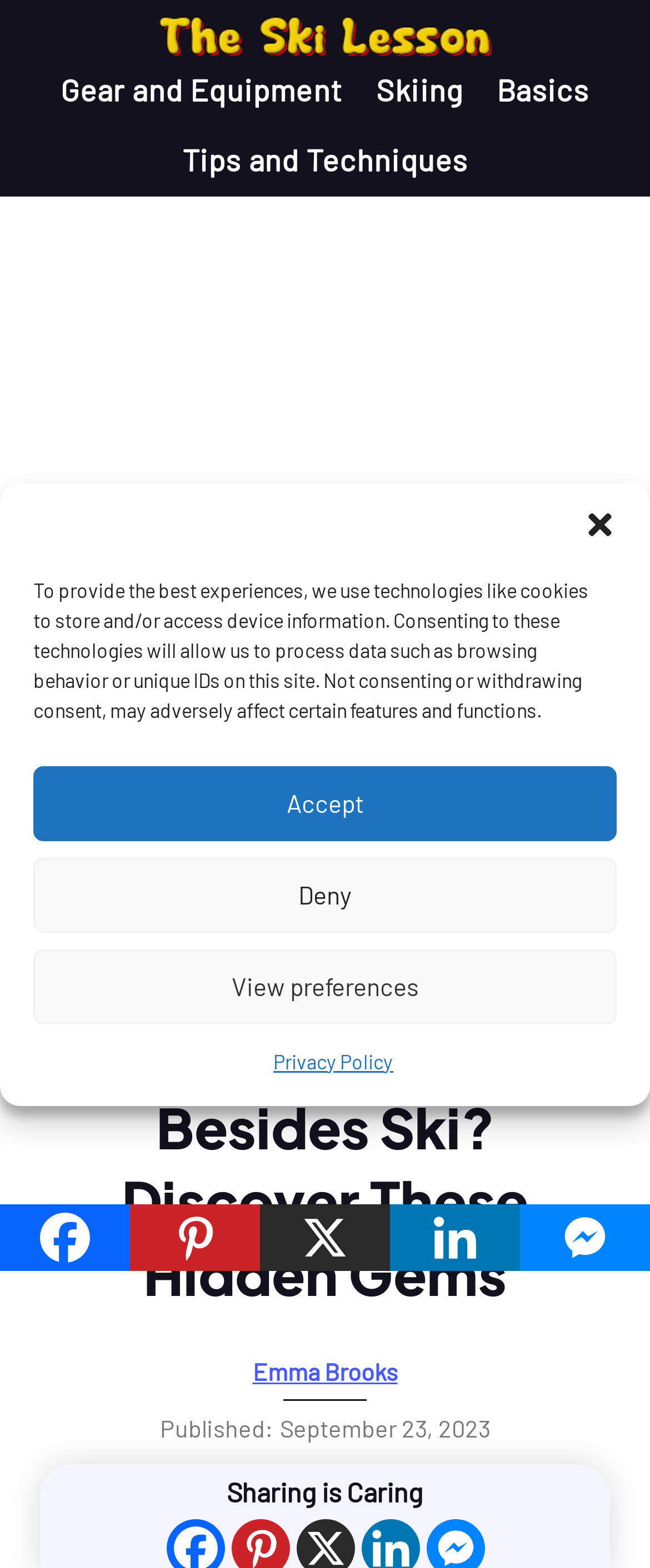Find the bounding box coordinates of the element to click in order to complete the given instruction: "Share on 'Facebook'."

[0.0, 0.768, 0.2, 0.811]